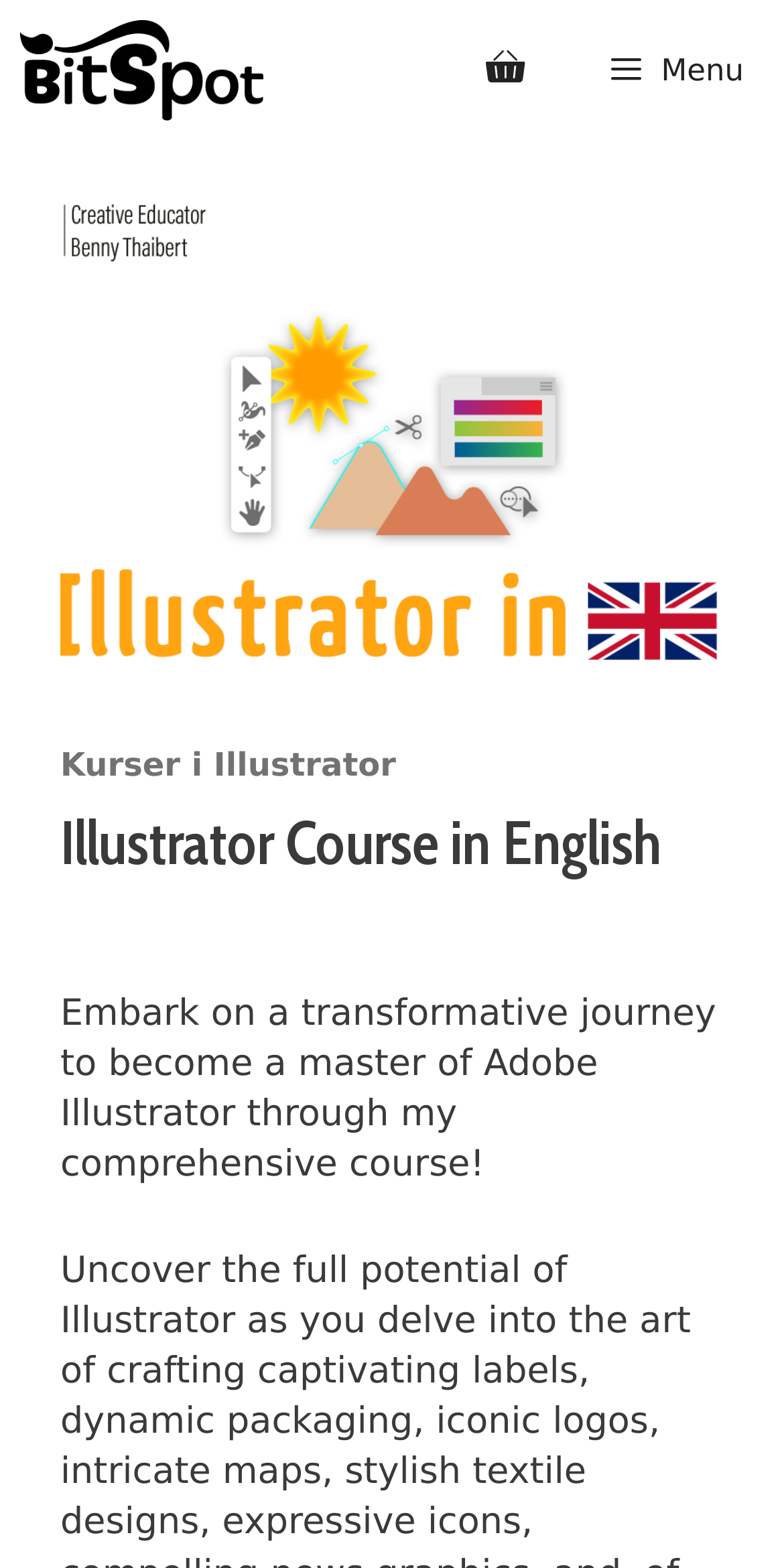Bounding box coordinates should be in the format (top-left x, top-left y, bottom-right x, bottom-right y) and all values should be floating point numbers between 0 and 1. Determine the bounding box coordinate for the UI element described as: Menu

[0.722, 0.006, 1.0, 0.083]